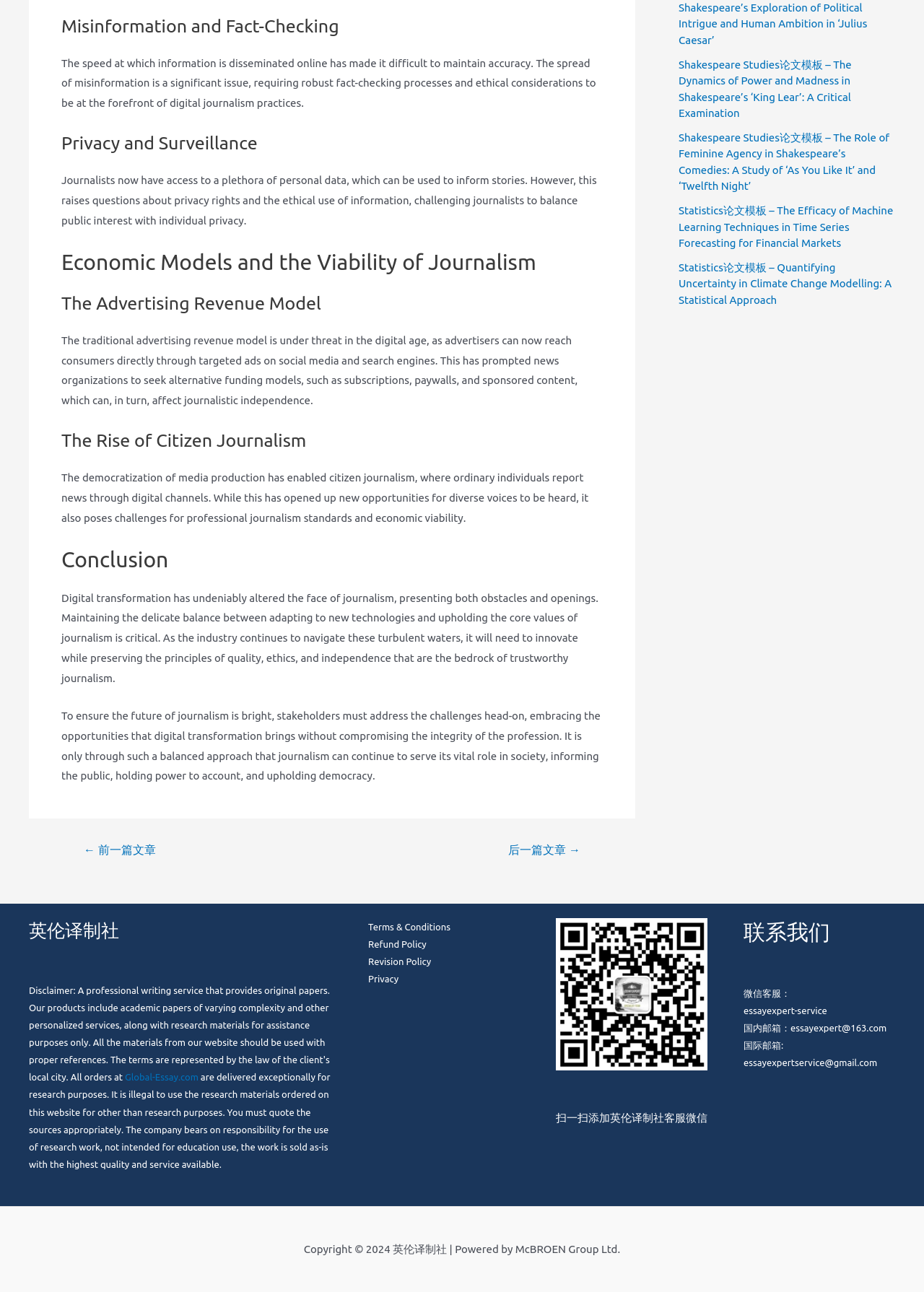What is the purpose of the '文章' navigation section?
Based on the image, answer the question with as much detail as possible.

The '文章' navigation section appears to be a way to navigate to other articles or related content. It includes links to specific article templates and a navigation menu to move to previous or next articles.